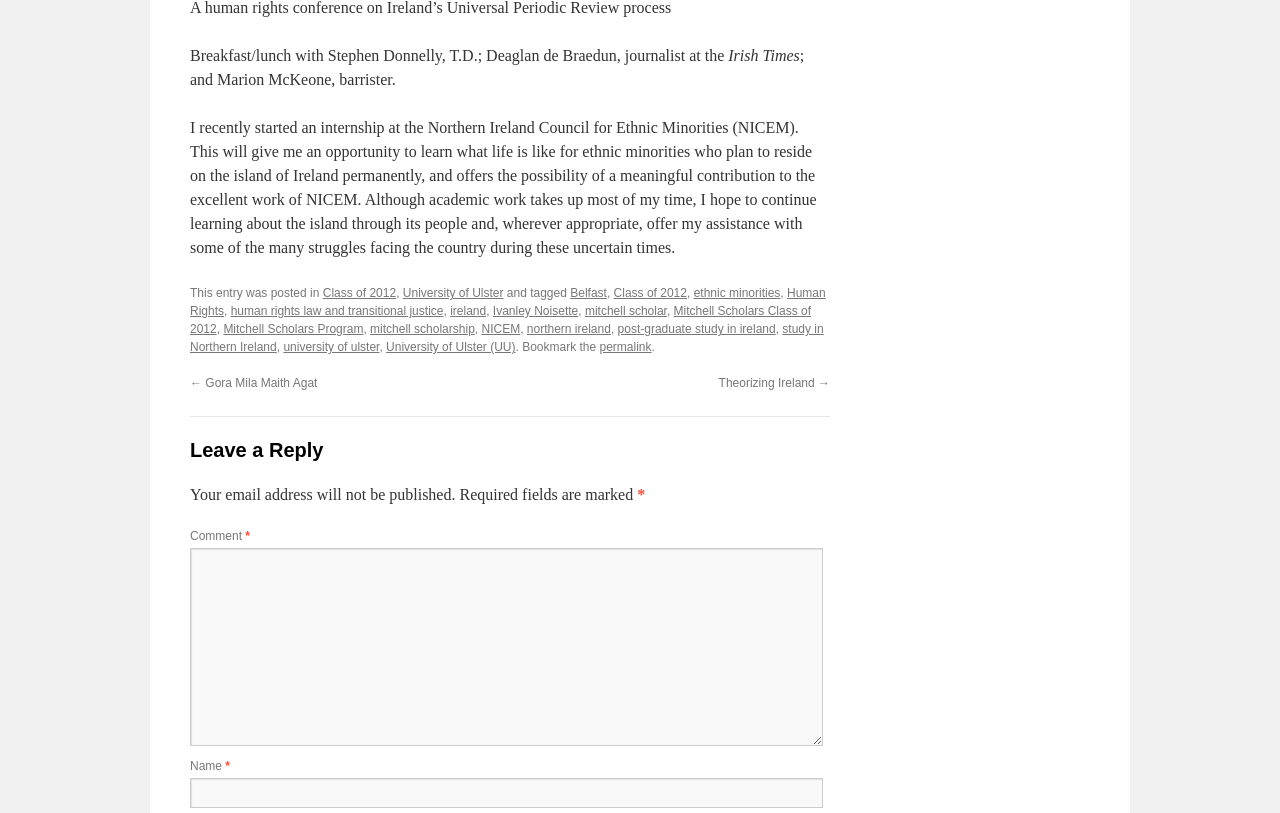Highlight the bounding box coordinates of the element you need to click to perform the following instruction: "Enter your name in the text box."

[0.148, 0.957, 0.643, 0.994]